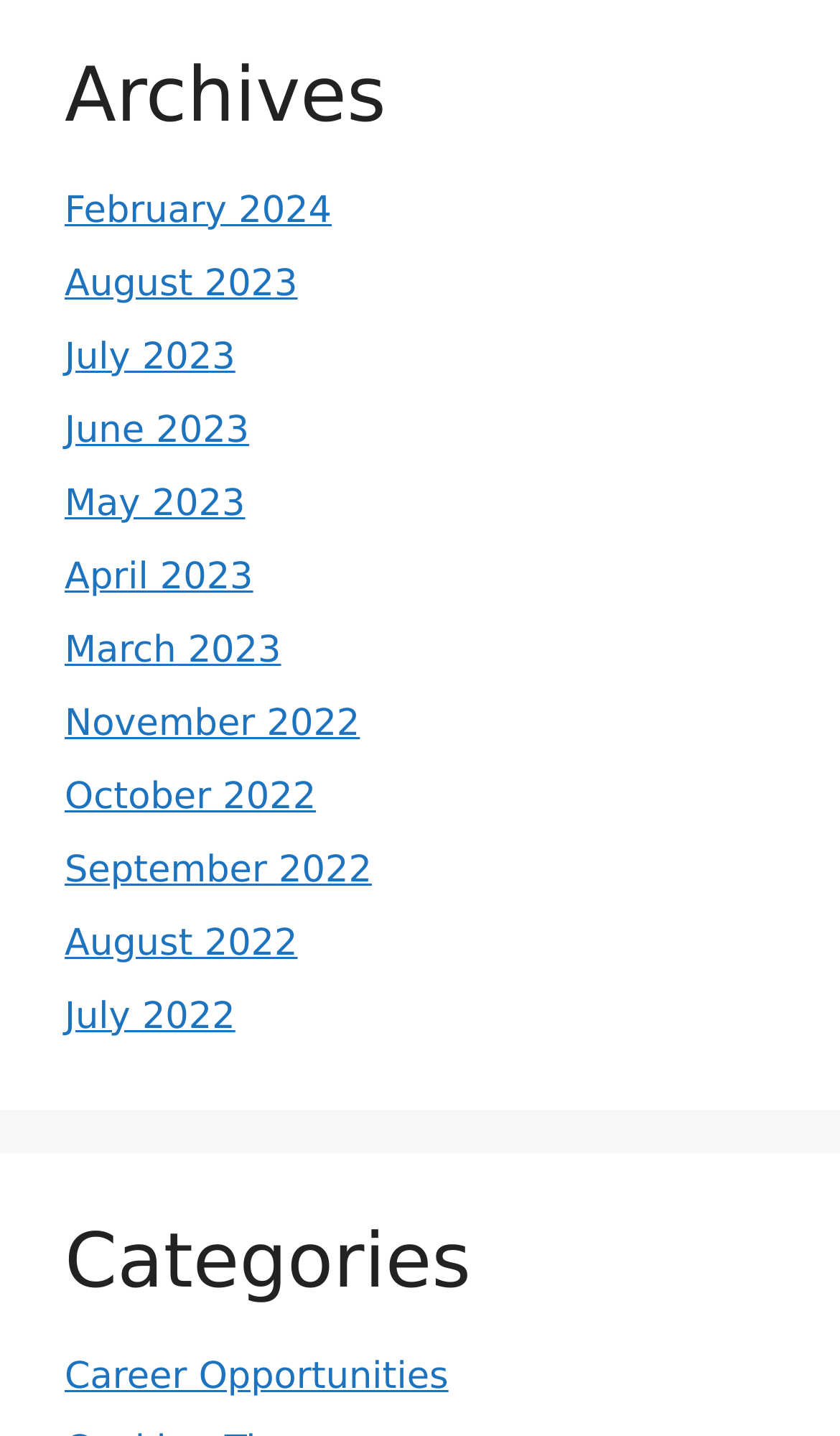How many links are listed under the 'Archives' heading?
Based on the visual information, provide a detailed and comprehensive answer.

I counted the number of links under the 'Archives' heading and found 11 of them, which suggests there are 11 links listed under the 'Archives' heading.